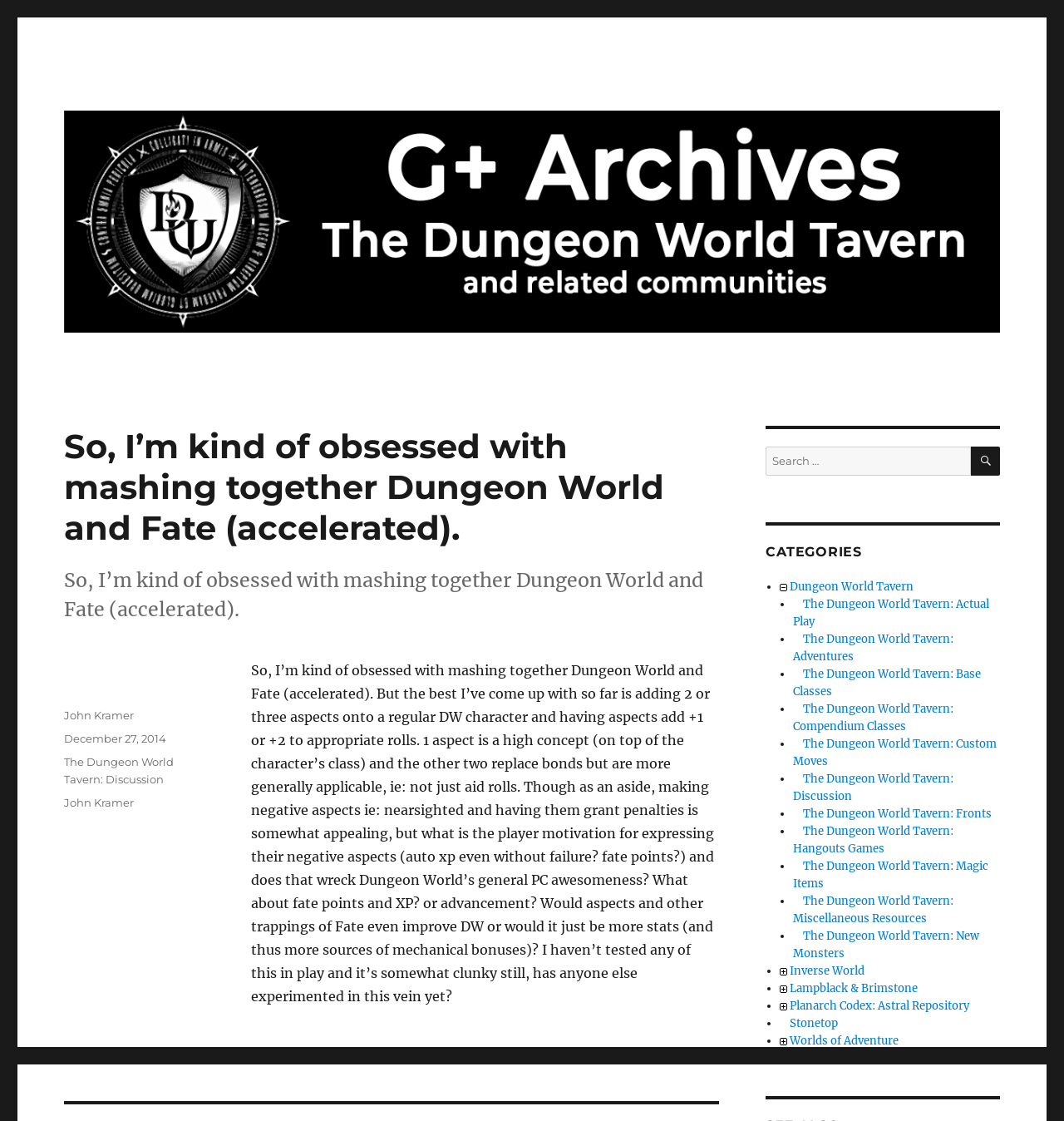Provide the bounding box coordinates of the section that needs to be clicked to accomplish the following instruction: "Browse the categories."

[0.72, 0.485, 0.94, 0.5]